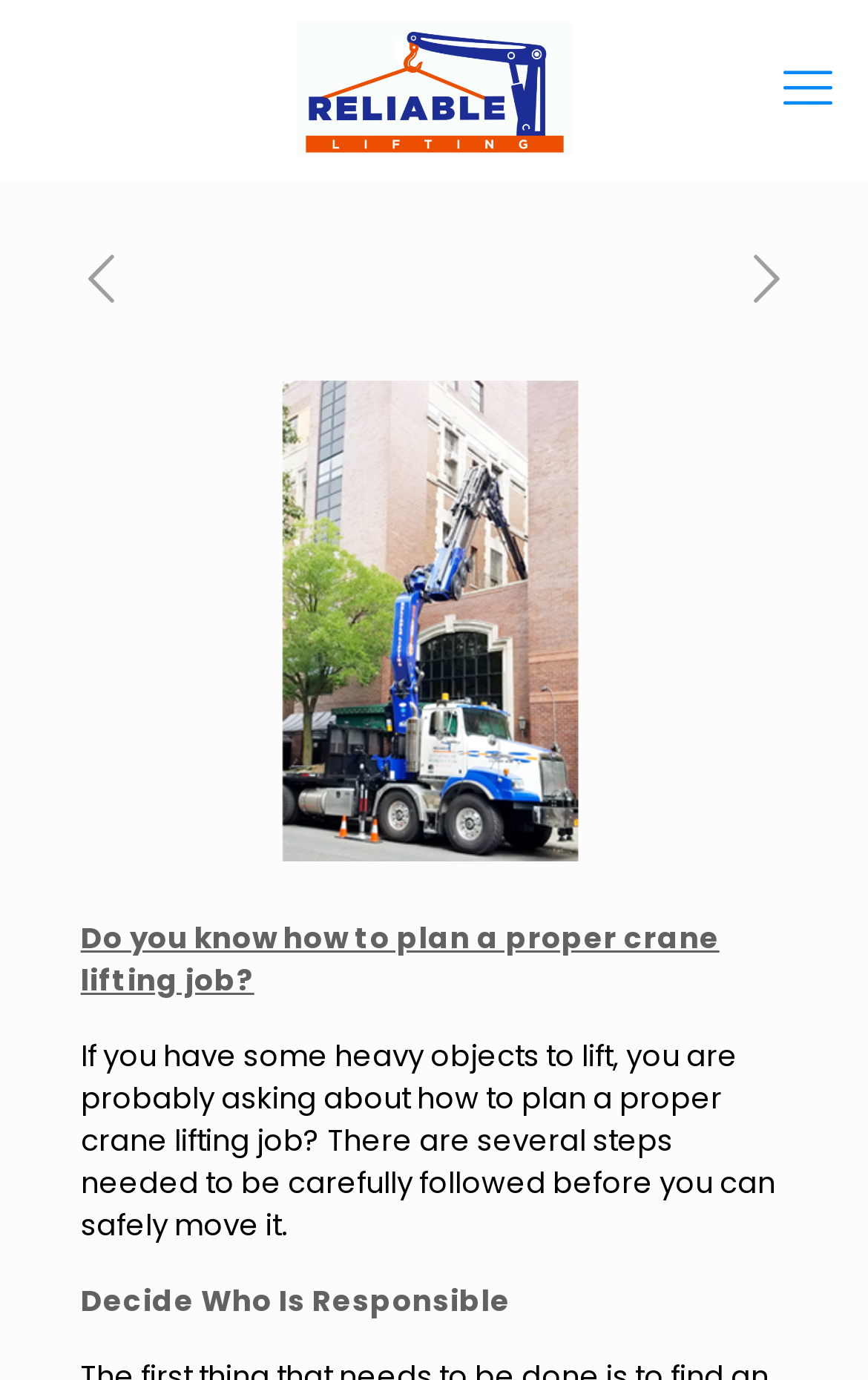Provide a brief response in the form of a single word or phrase:
How many links are in the mobile menu?

4